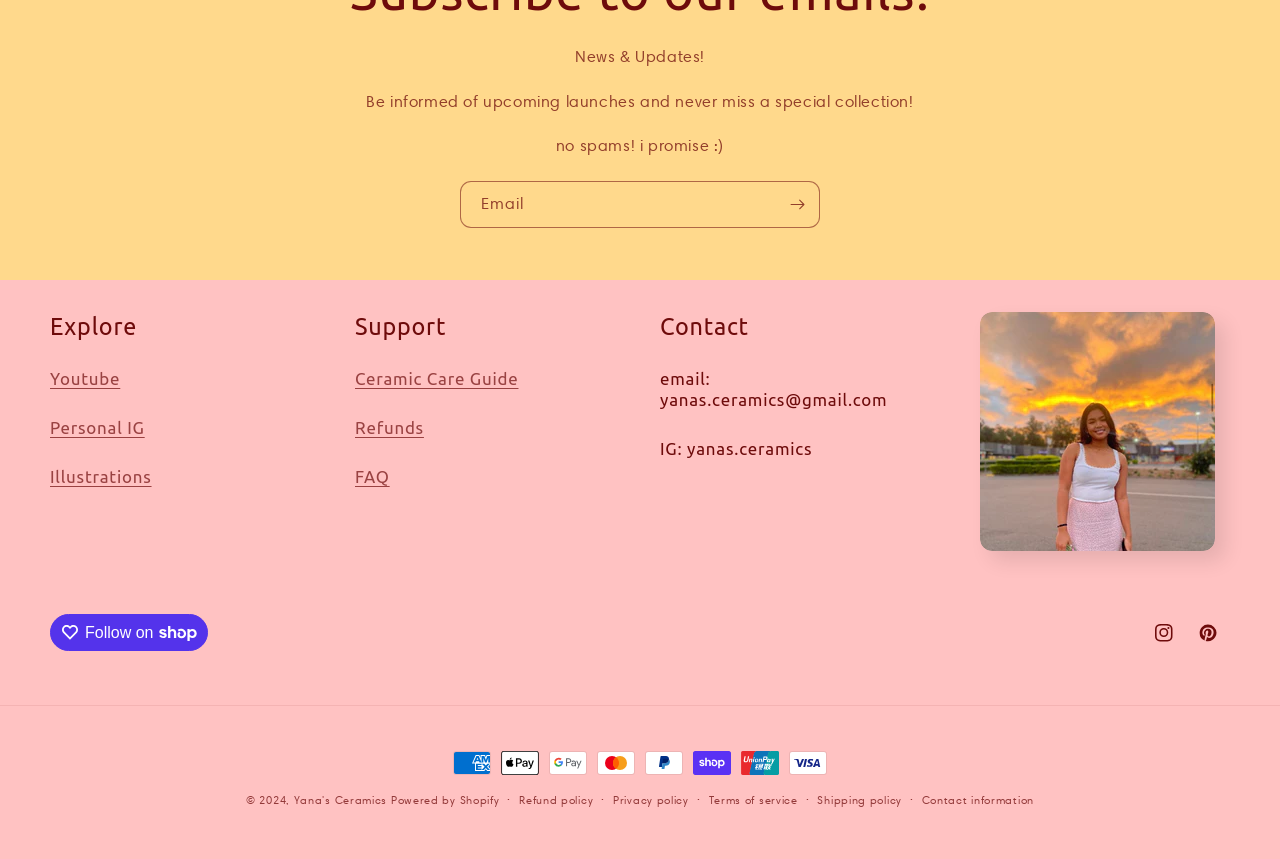Show the bounding box coordinates of the region that should be clicked to follow the instruction: "Find resources through 'Resource Finder'."

None